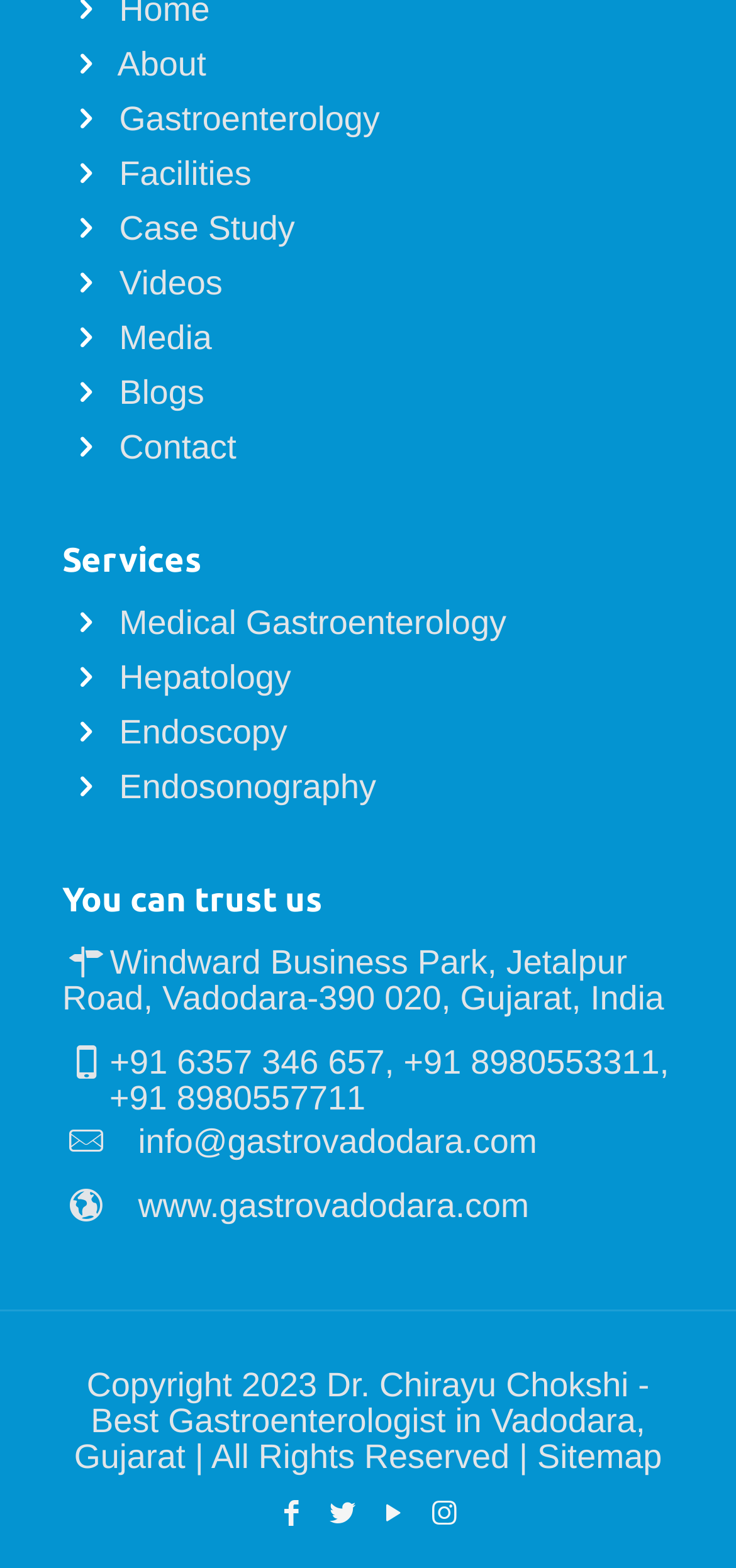How many phone numbers are listed on the page?
Please utilize the information in the image to give a detailed response to the question.

I counted the number of link elements with phone numbers, which are '+91 6357 346 657', '+91 8980553311', and '+91 8980557711'.